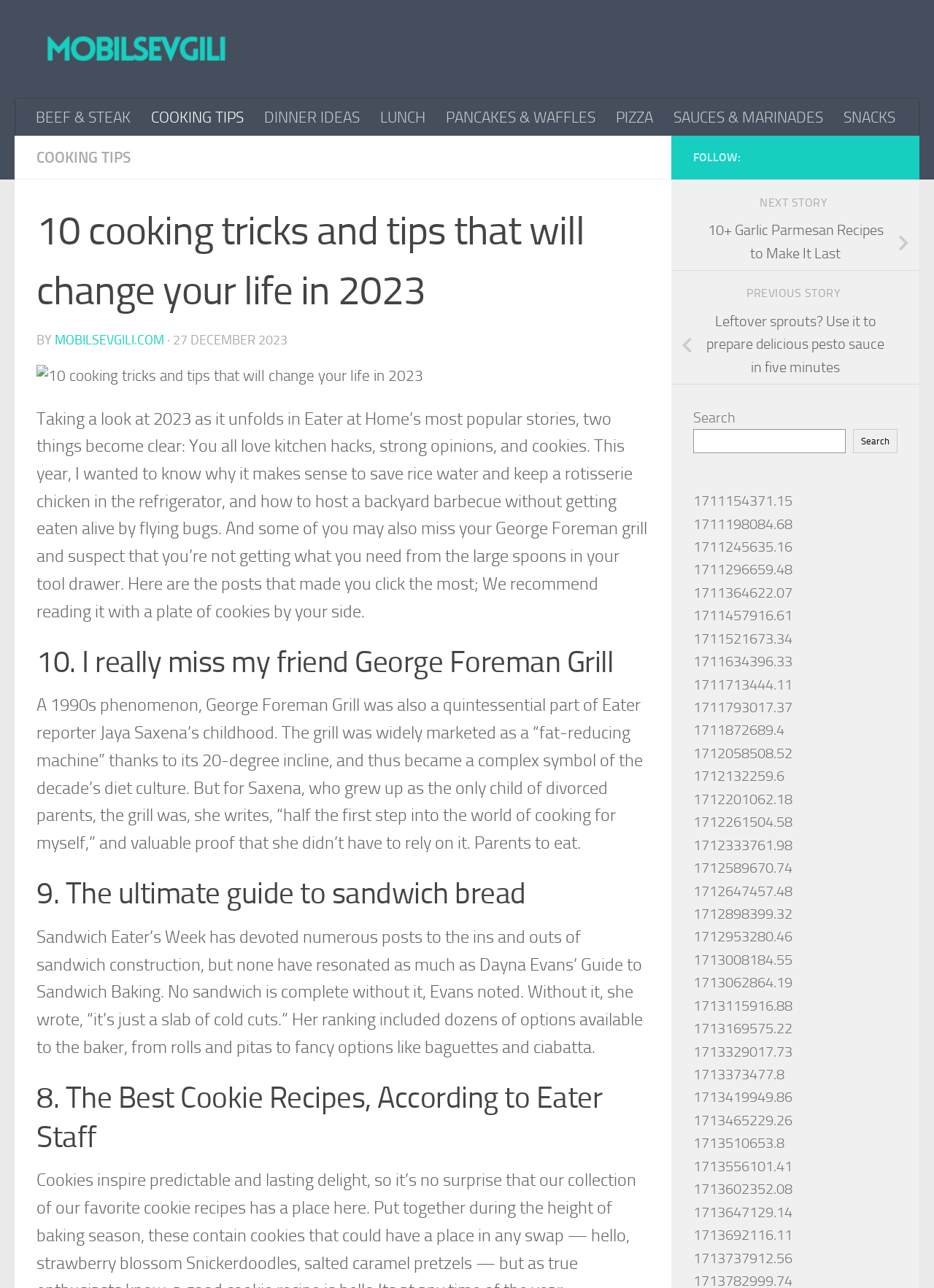Identify the bounding box coordinates for the region of the element that should be clicked to carry out the instruction: "Click on the 'COOKING TIPS' link". The bounding box coordinates should be four float numbers between 0 and 1, i.e., [left, top, right, bottom].

[0.151, 0.077, 0.272, 0.105]